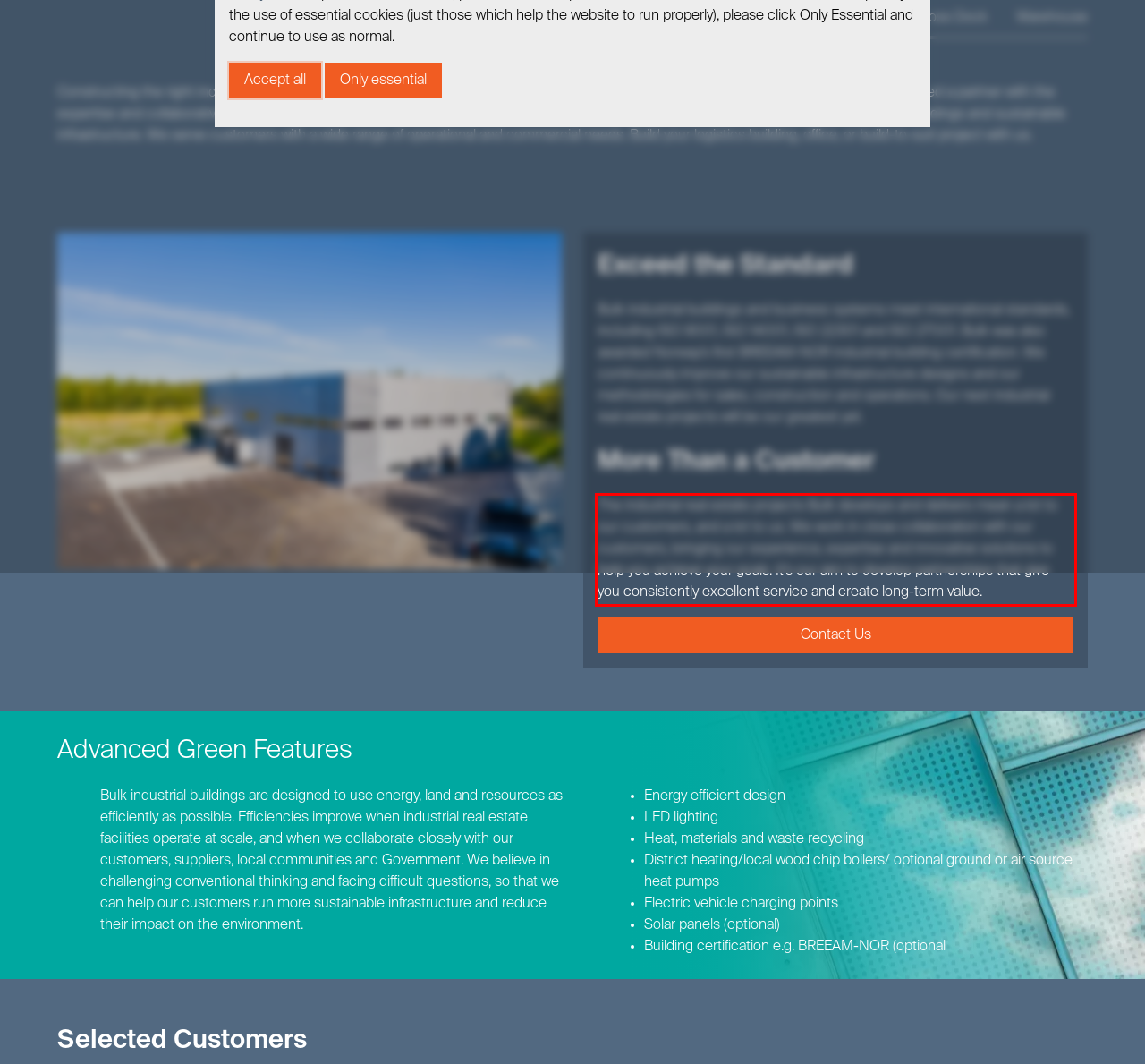Using OCR, extract the text content found within the red bounding box in the given webpage screenshot.

The industrial real estate projects Bulk develops and delivers mean a lot to our customers, and a lot to us. We work in close collaboration with our customers, bringing our experience, expertise and innovative solutions to help you achieve your goals. It’s our aim to develop partnerships that give you consistently excellent service and create long-term value.